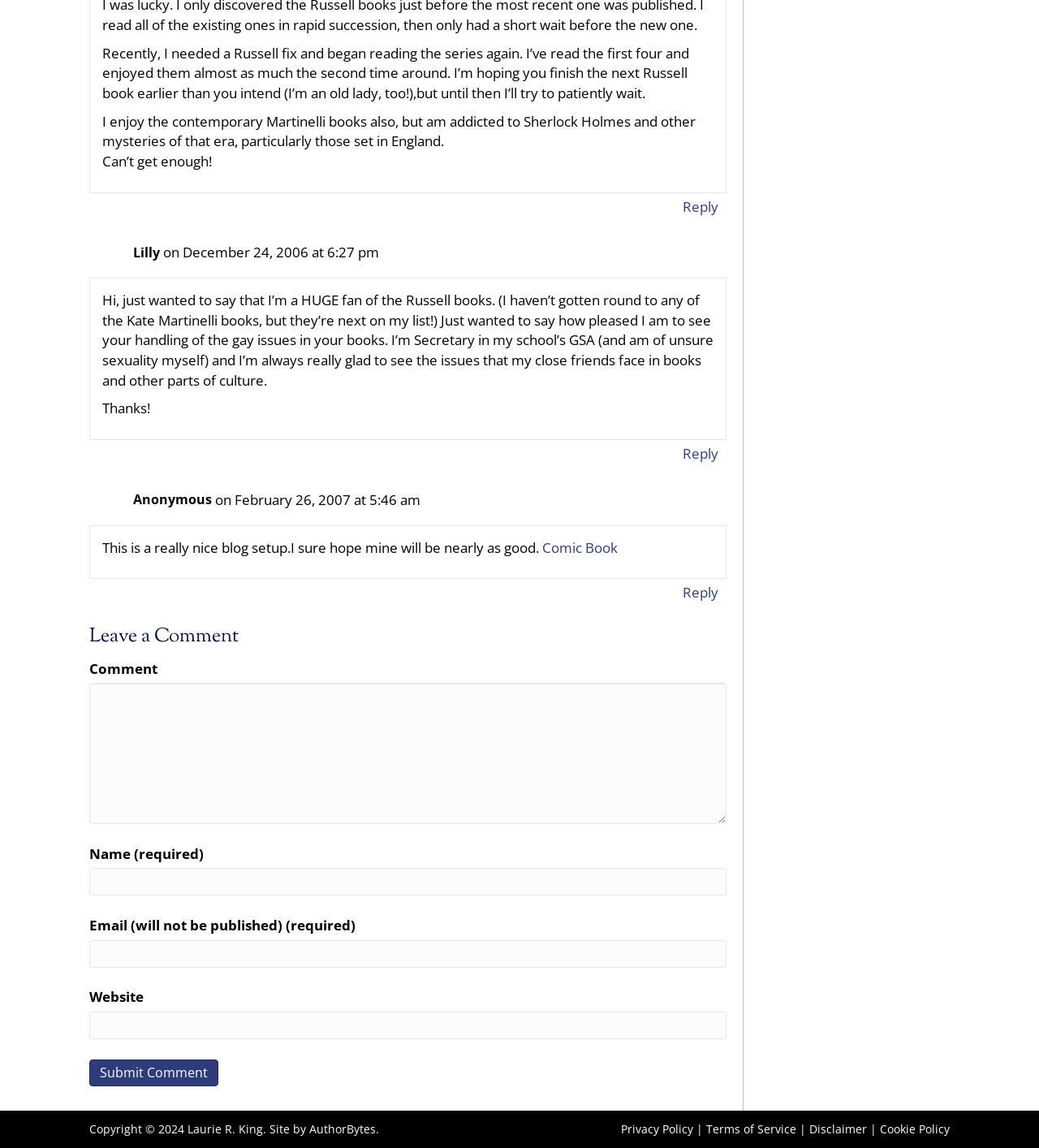Determine the bounding box of the UI element mentioned here: "Comic Book". The coordinates must be in the format [left, top, right, bottom] with values ranging from 0 to 1.

[0.522, 0.469, 0.595, 0.485]